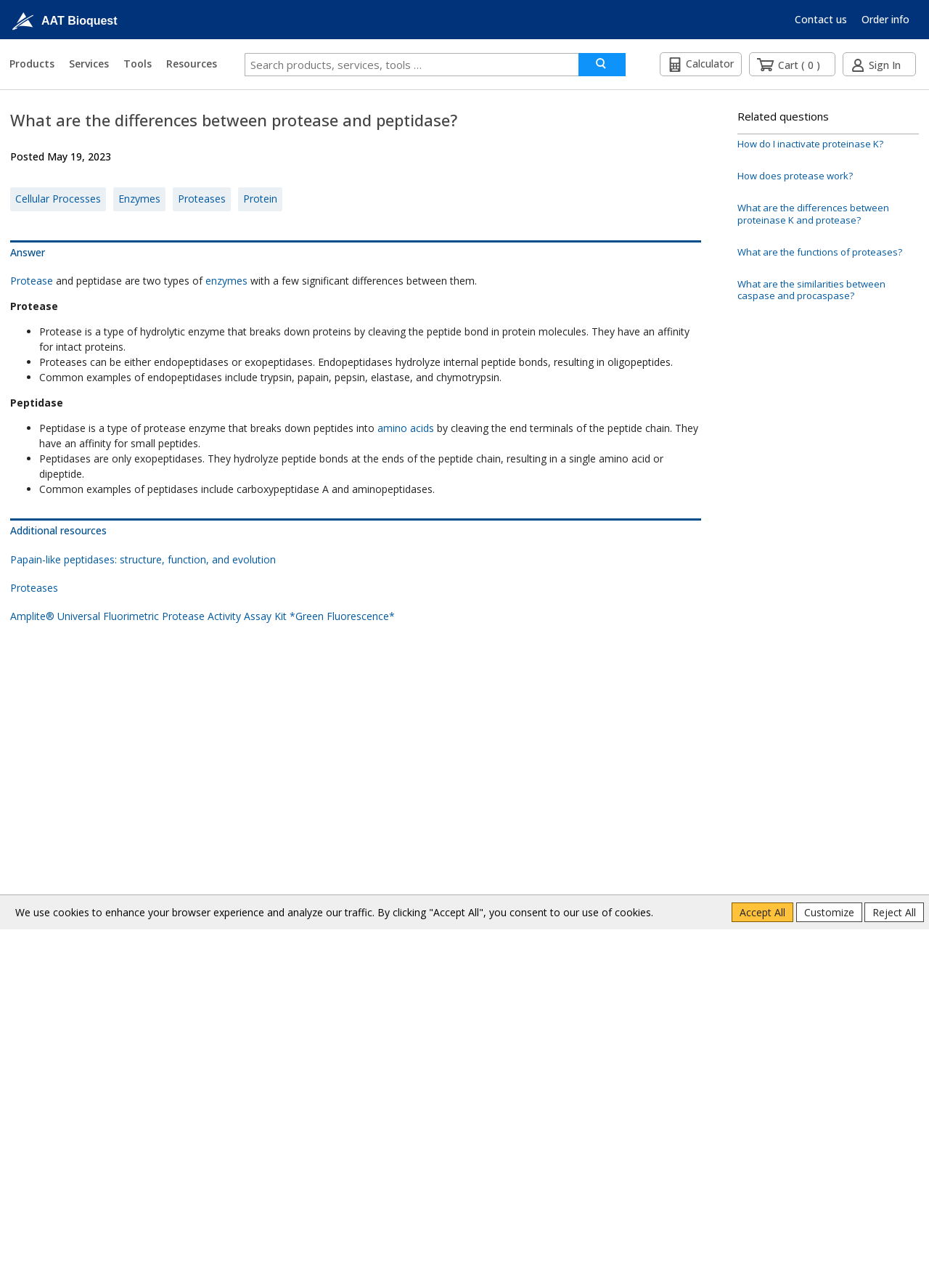Identify and provide the text of the main header on the webpage.

What are the differences between protease and peptidase?